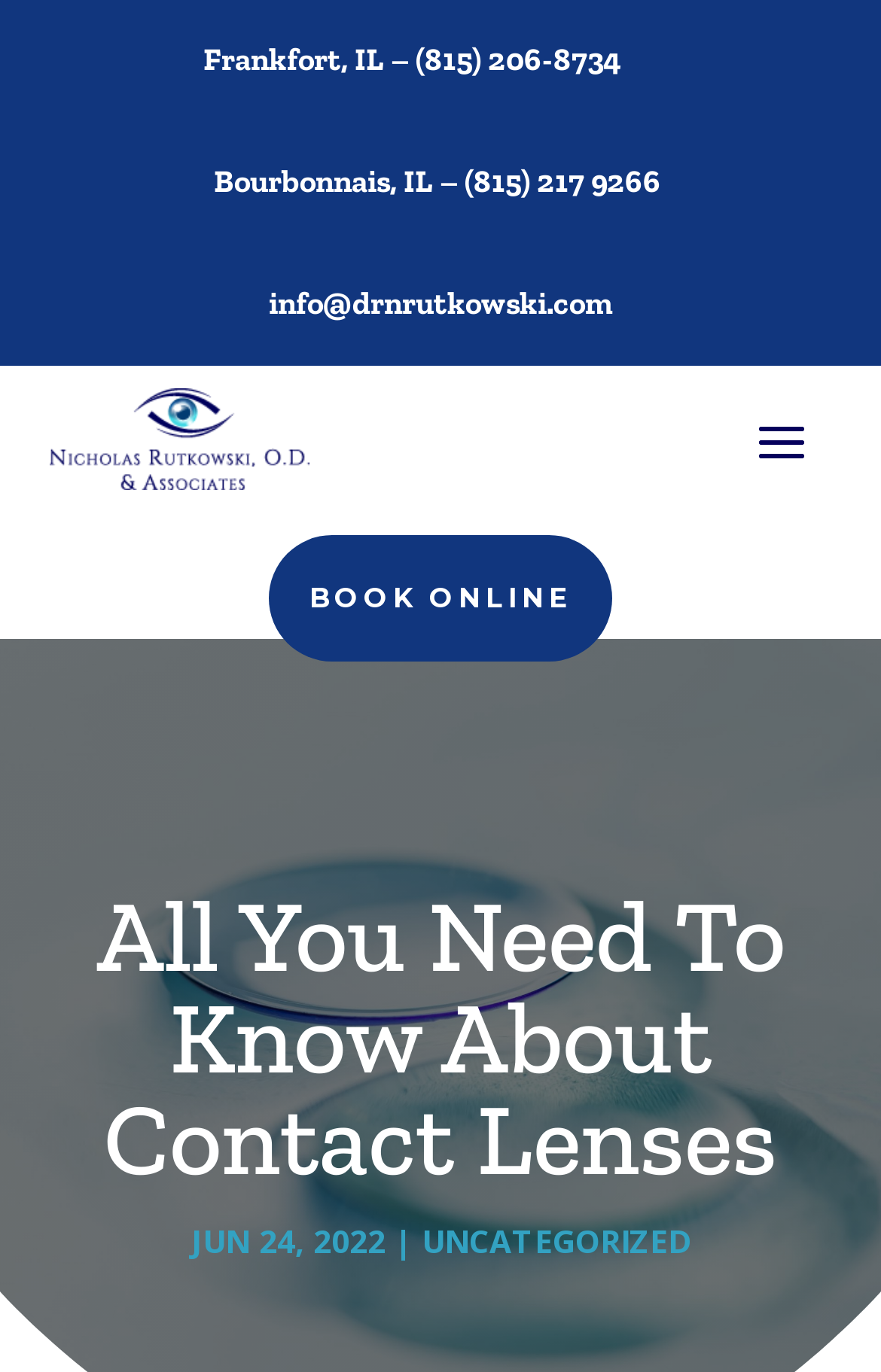Provide a short, one-word or phrase answer to the question below:
How many offices does Dr. Rutkowski have?

2